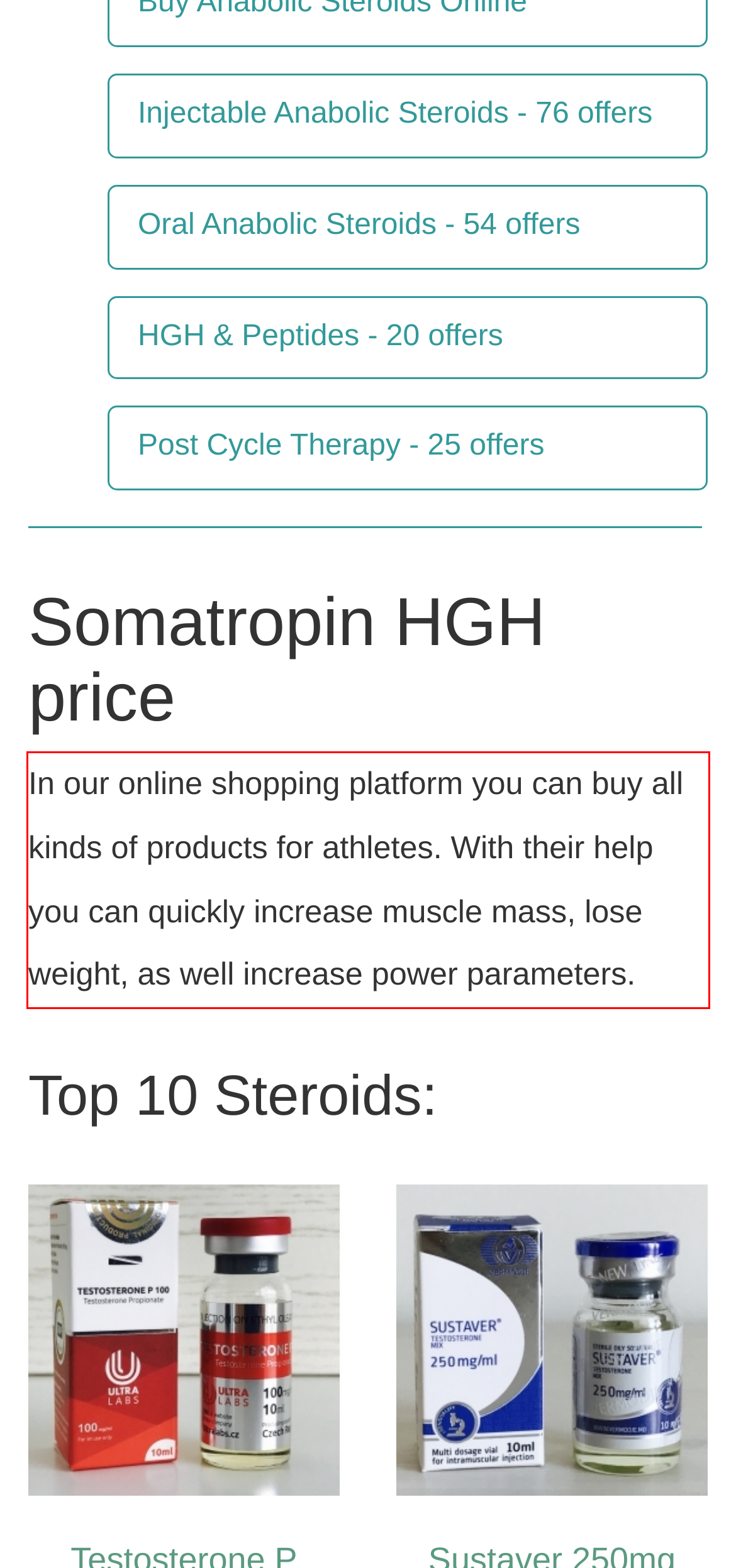Given a screenshot of a webpage with a red bounding box, please identify and retrieve the text inside the red rectangle.

In our online shopping platform you can buy all kinds of products for athletes. With their help you can quickly increase muscle mass, lose weight, as well increase power parameters.